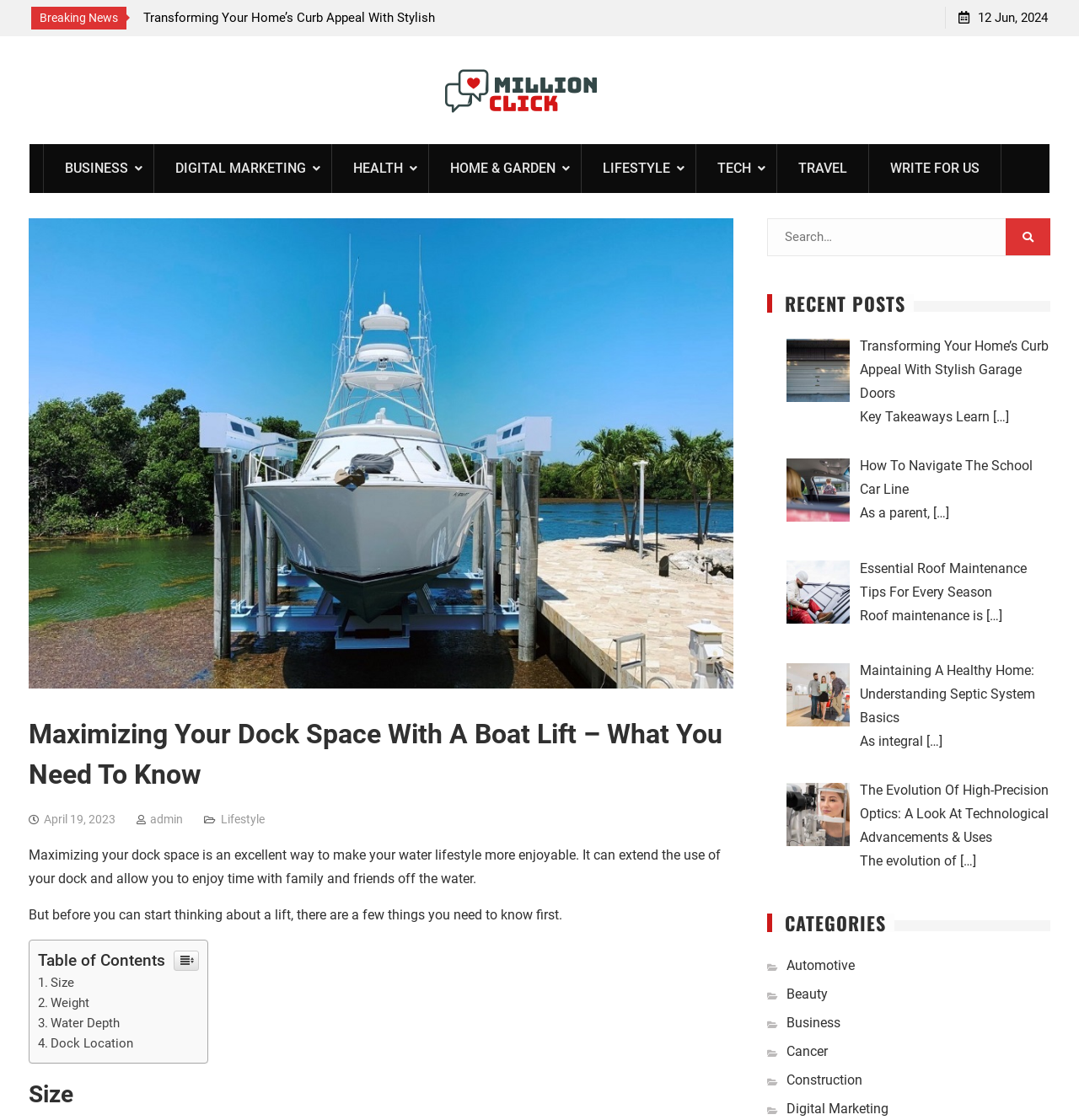Predict the bounding box for the UI component with the following description: "Share this page".

None